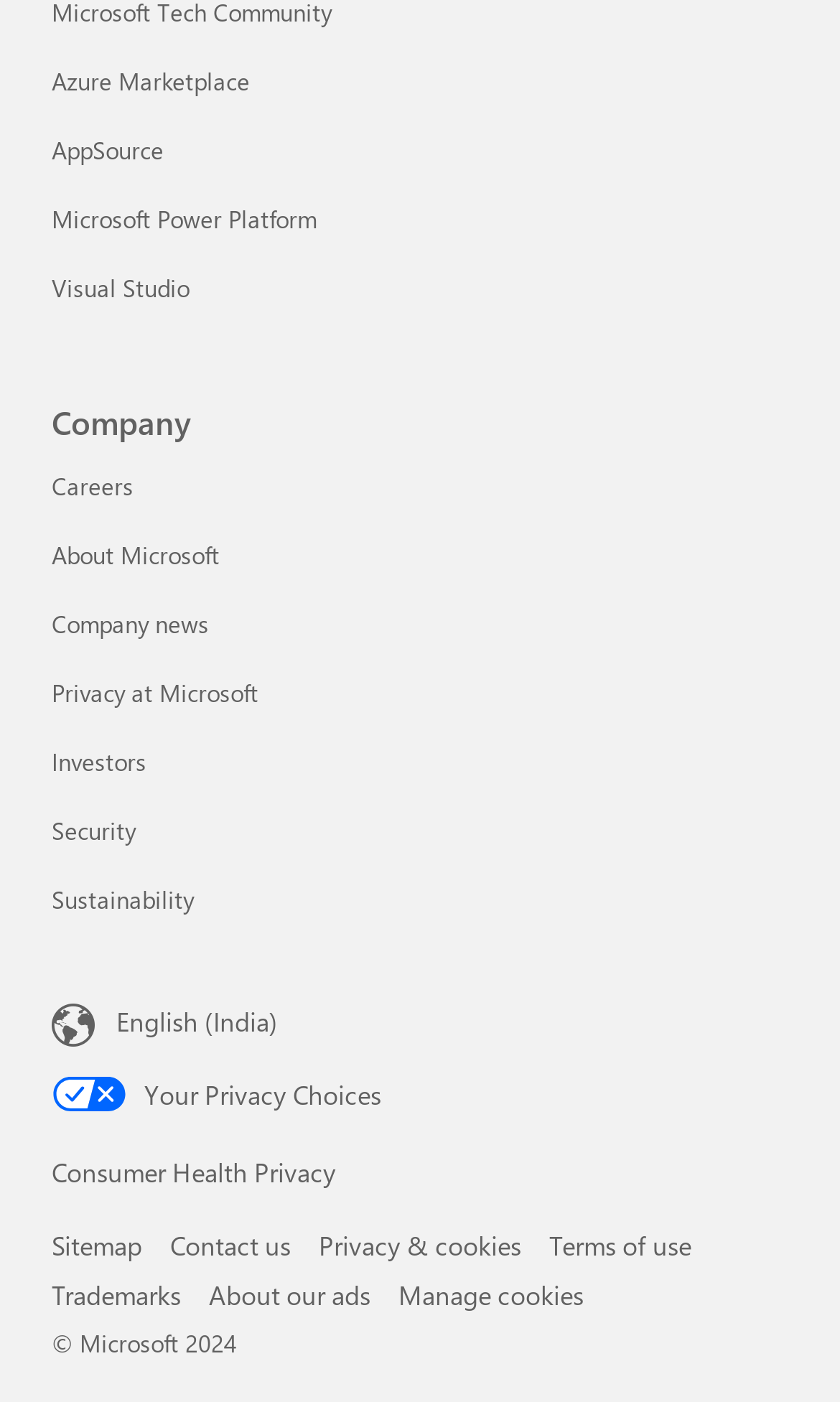What type of content is available in the 'Company' section?
Provide a well-explained and detailed answer to the question.

The 'Company' section has various links, including 'Careers', 'About Microsoft', and 'Company news', which suggest that this section provides information about the company, including career opportunities, company history, and news.